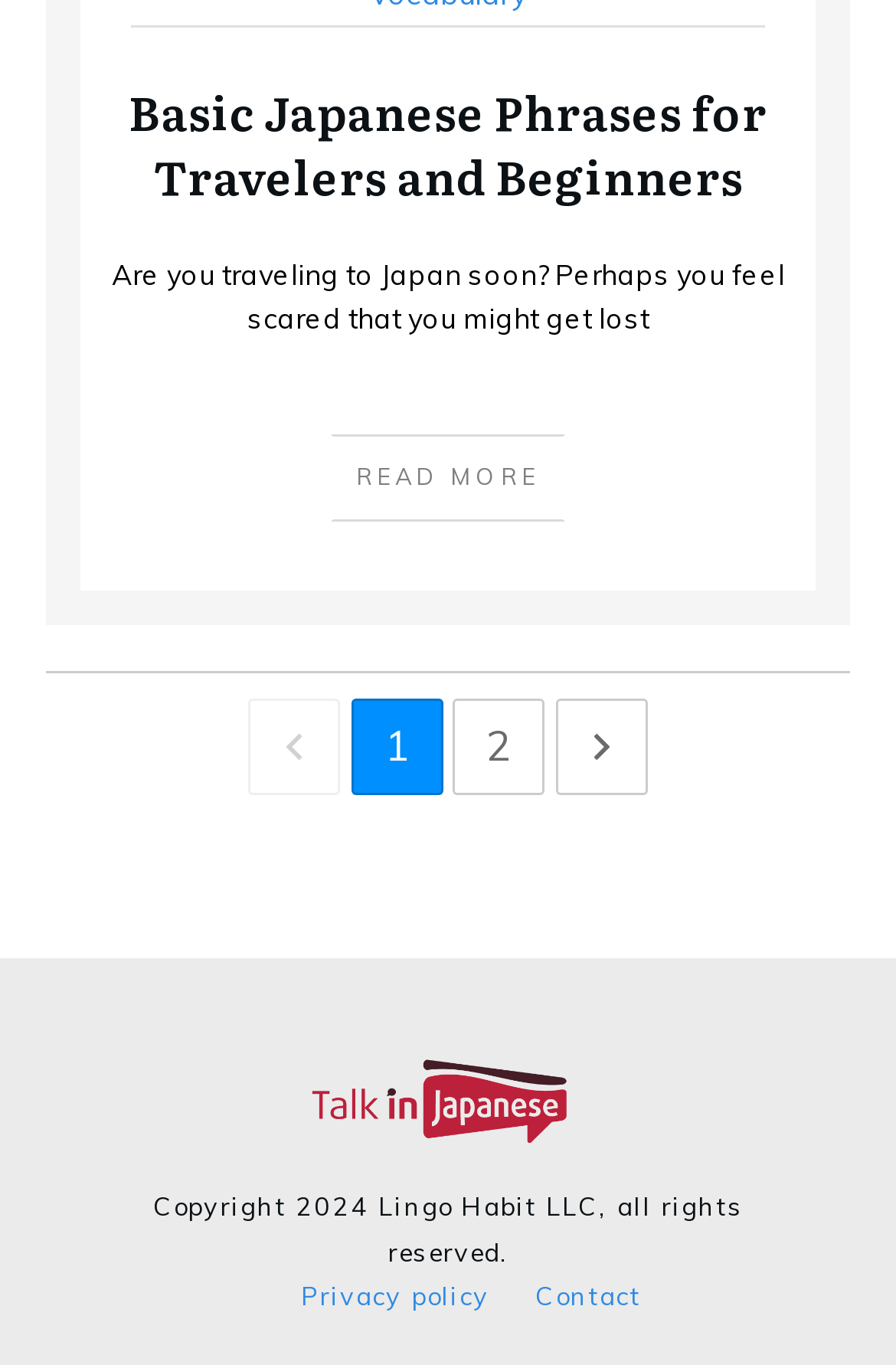What is the topic of the webpage?
Based on the screenshot, provide your answer in one word or phrase.

Japanese phrases